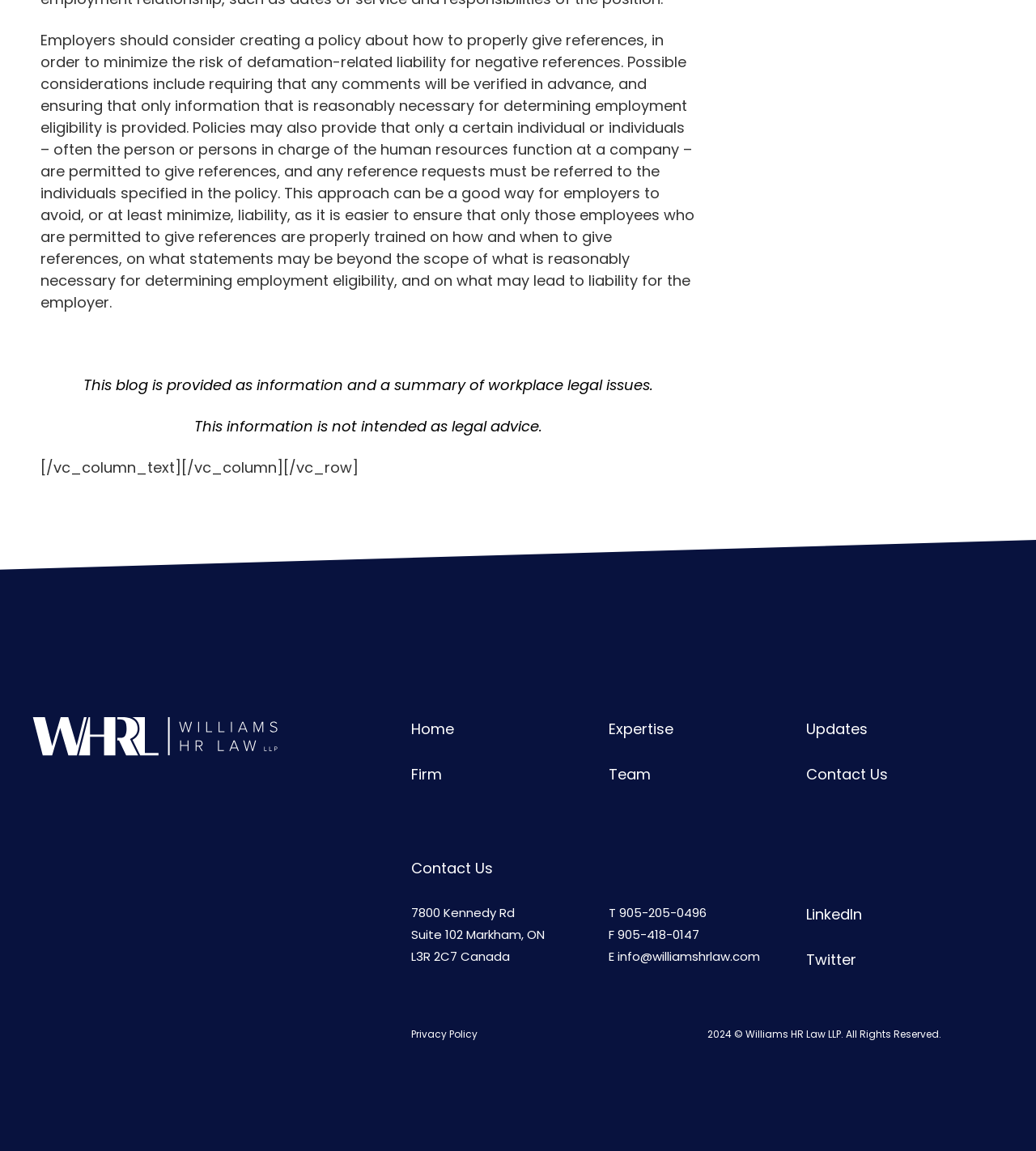Find the bounding box coordinates of the element to click in order to complete the given instruction: "Click on the LinkedIn link."

[0.778, 0.785, 0.832, 0.803]